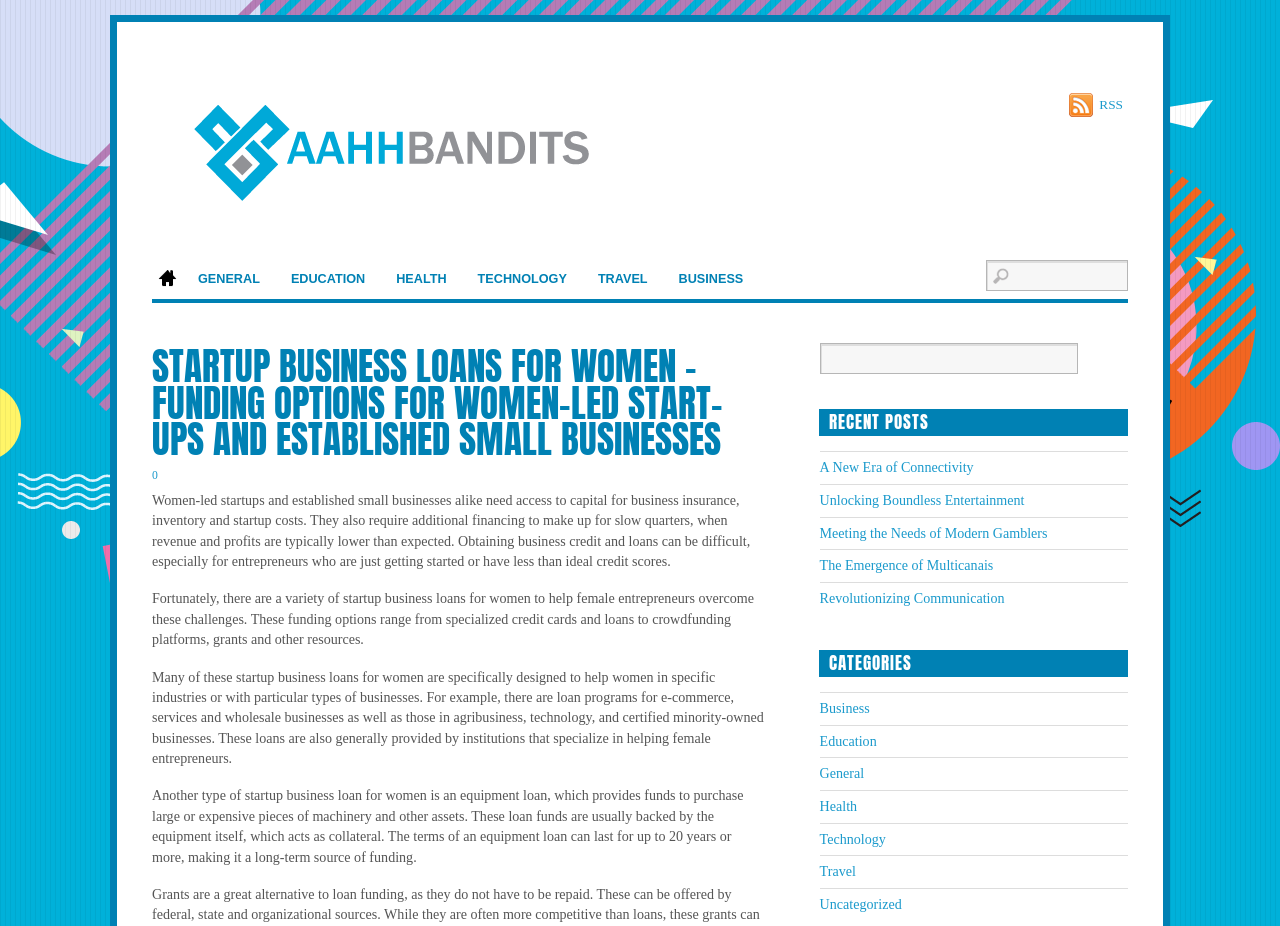Determine the bounding box coordinates of the element that should be clicked to execute the following command: "Read about startup business loans for women".

[0.119, 0.366, 0.565, 0.505]